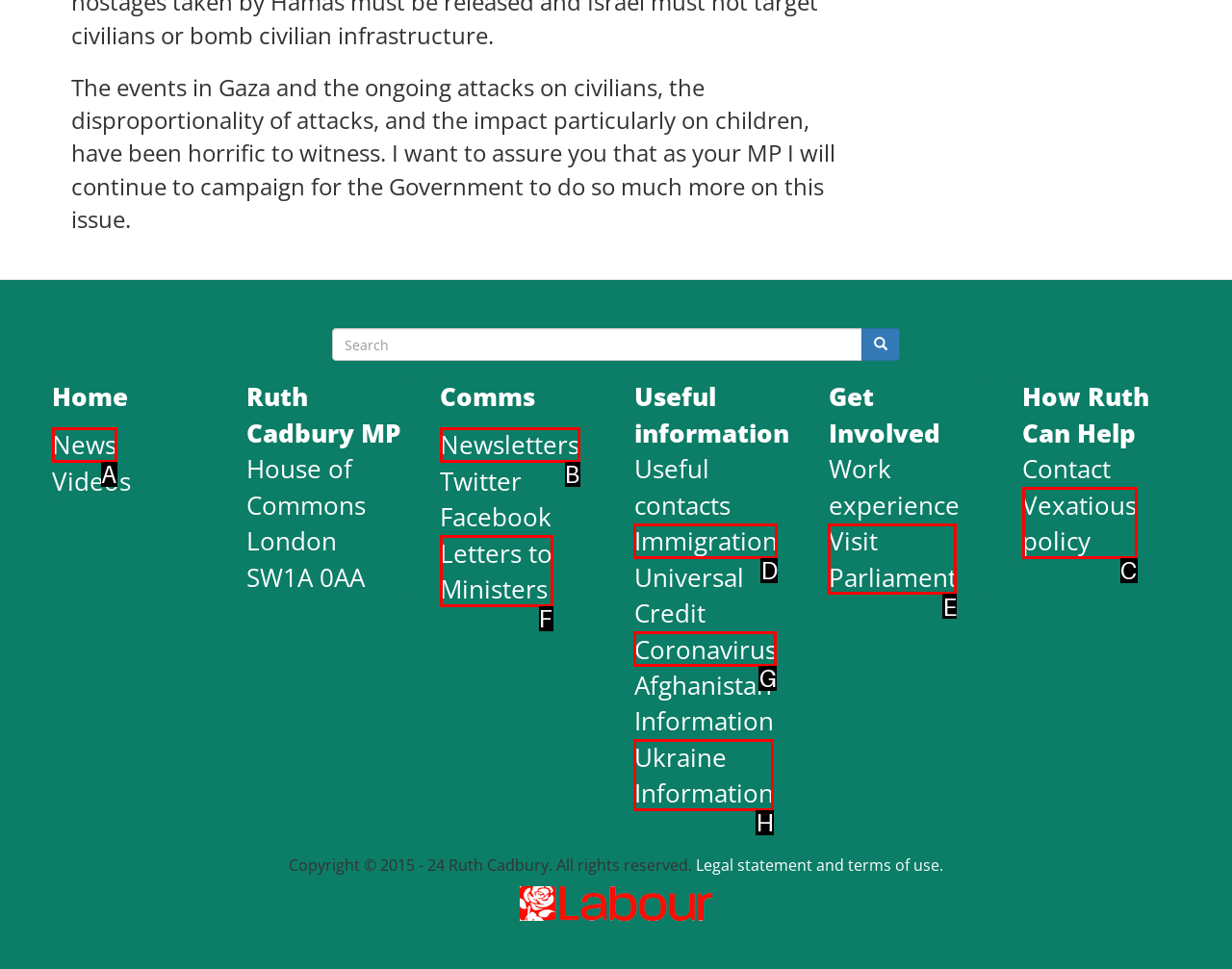Identify the letter of the UI element that corresponds to: CONTACT
Respond with the letter of the option directly.

None